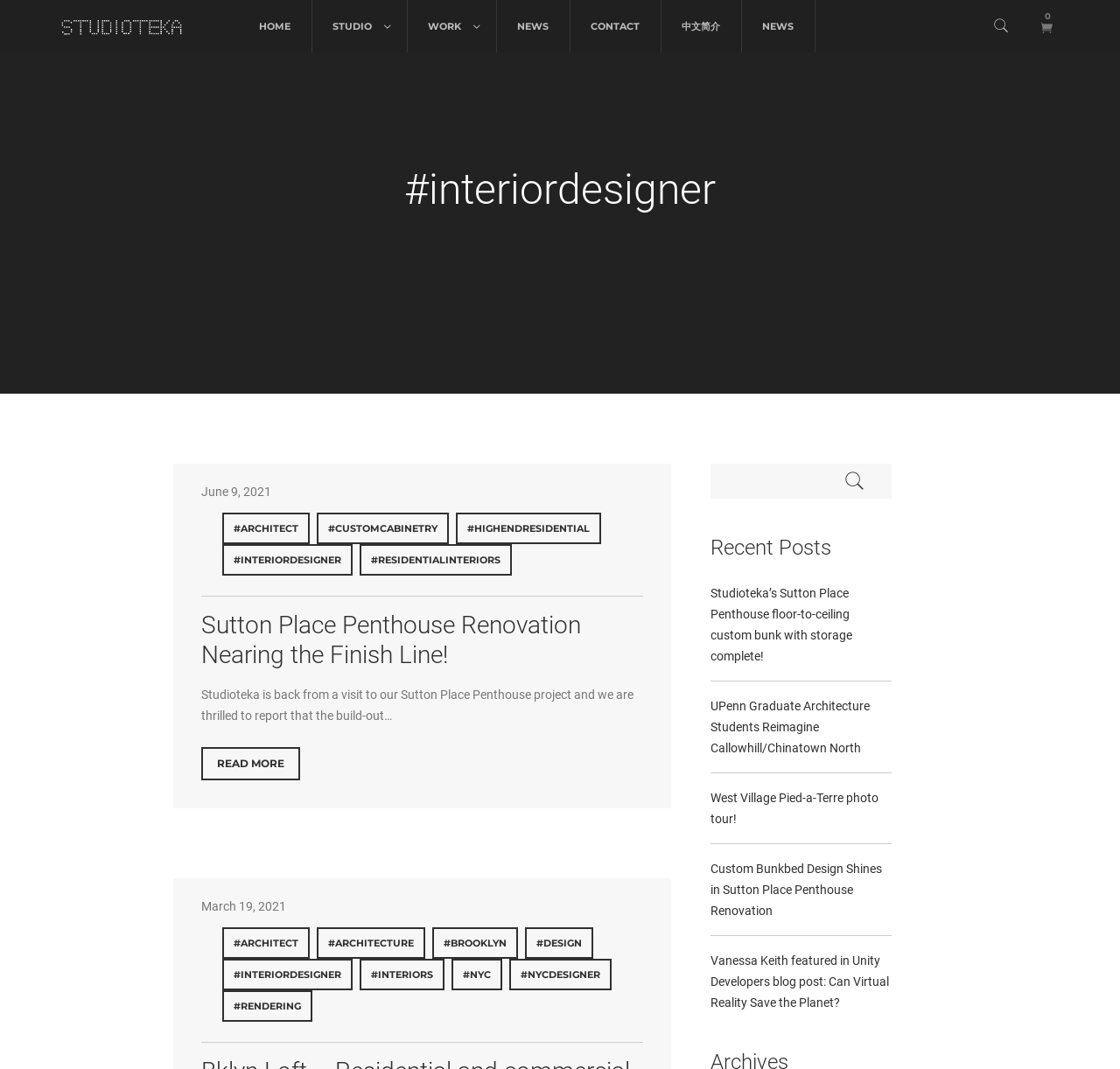Can you pinpoint the bounding box coordinates for the clickable element required for this instruction: "Search in the NEWS section"? The coordinates should be four float numbers between 0 and 1, i.e., [left, top, right, bottom].

[0.443, 0.0, 0.509, 0.049]